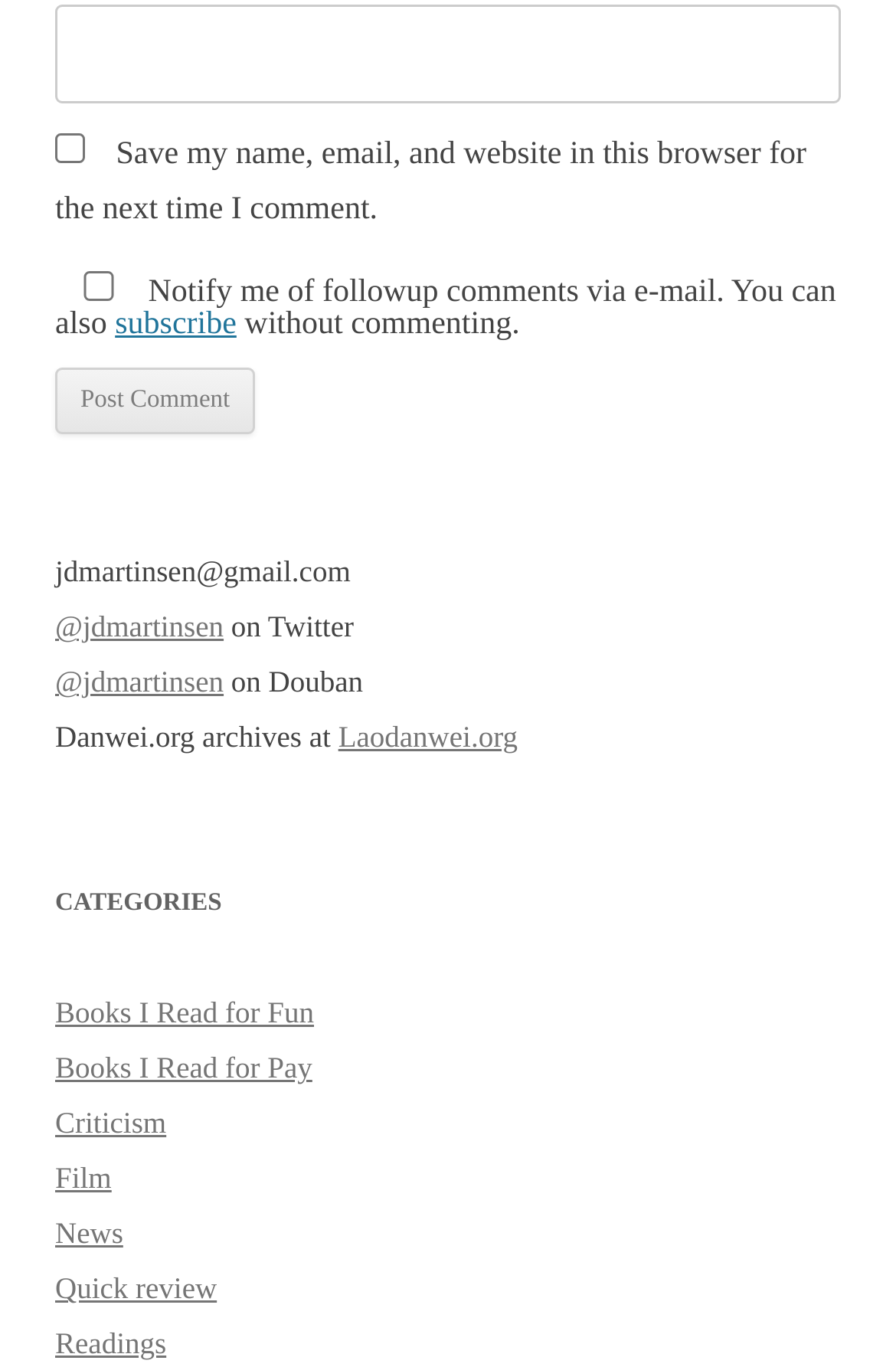Find the bounding box coordinates for the area that must be clicked to perform this action: "Read reviews".

None